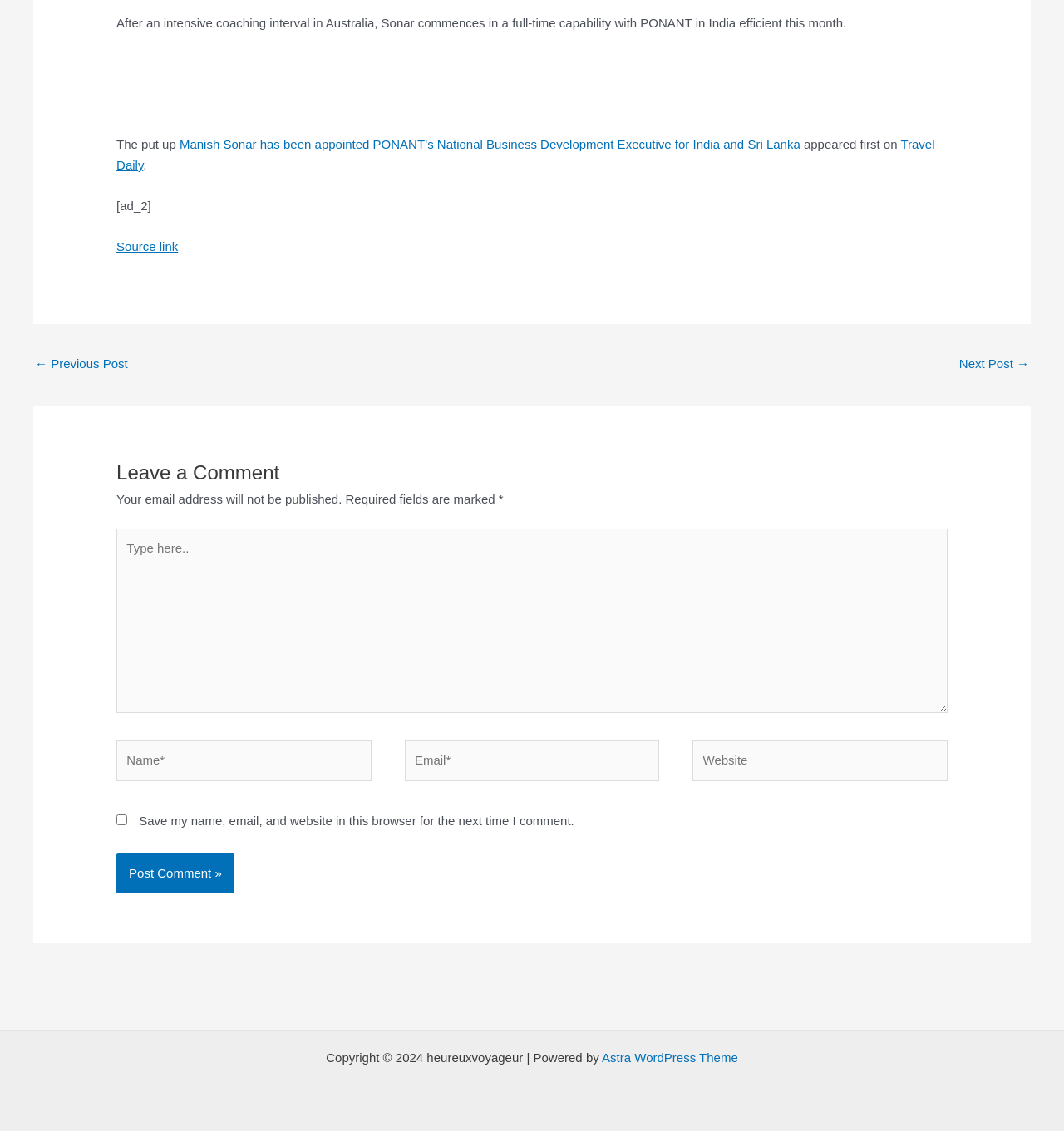Could you find the bounding box coordinates of the clickable area to complete this instruction: "Click the 'Post Comment' button"?

None